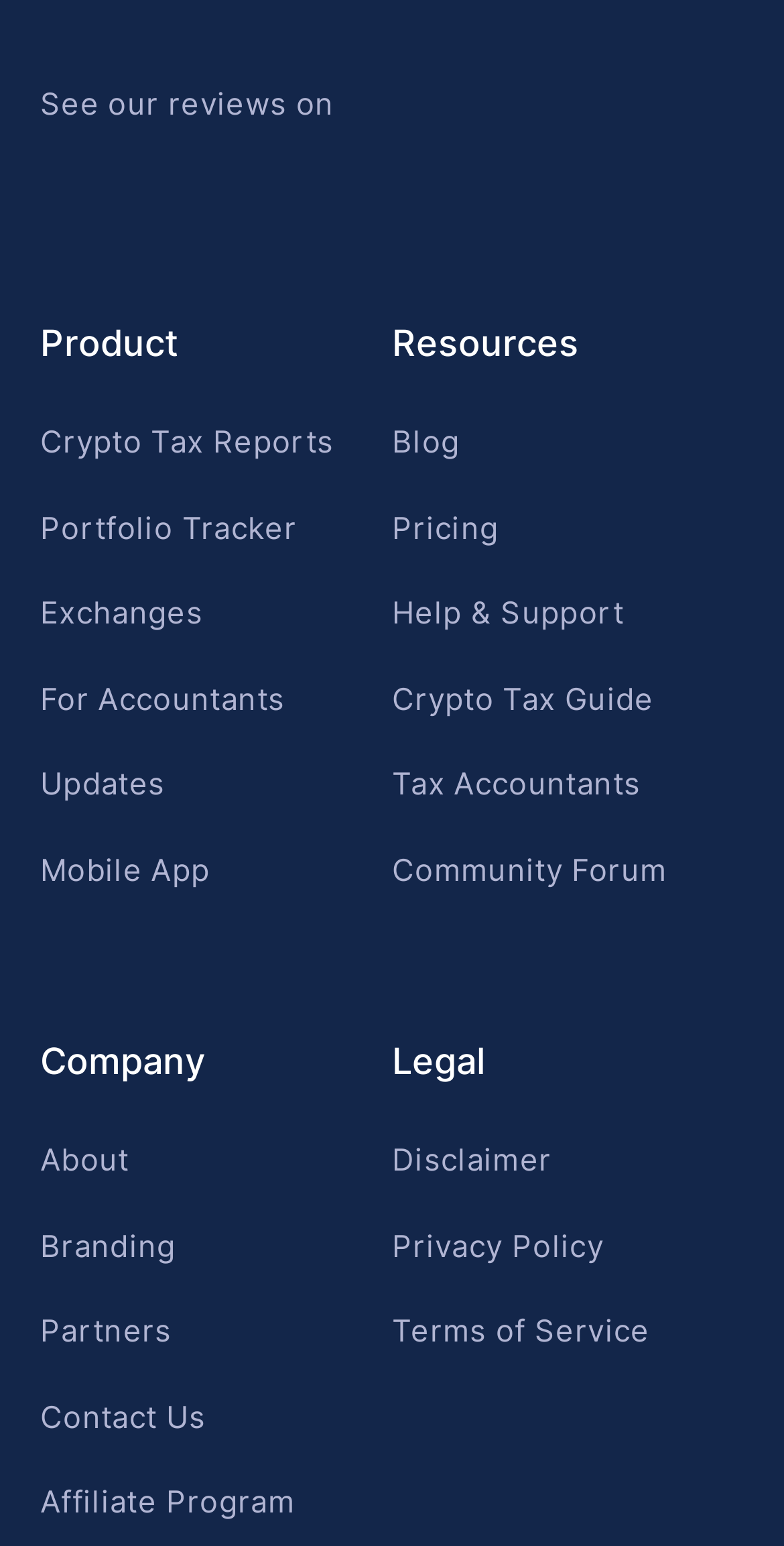Determine the coordinates of the bounding box that should be clicked to complete the instruction: "Learn about the company". The coordinates should be represented by four float numbers between 0 and 1: [left, top, right, bottom].

[0.051, 0.724, 0.165, 0.779]